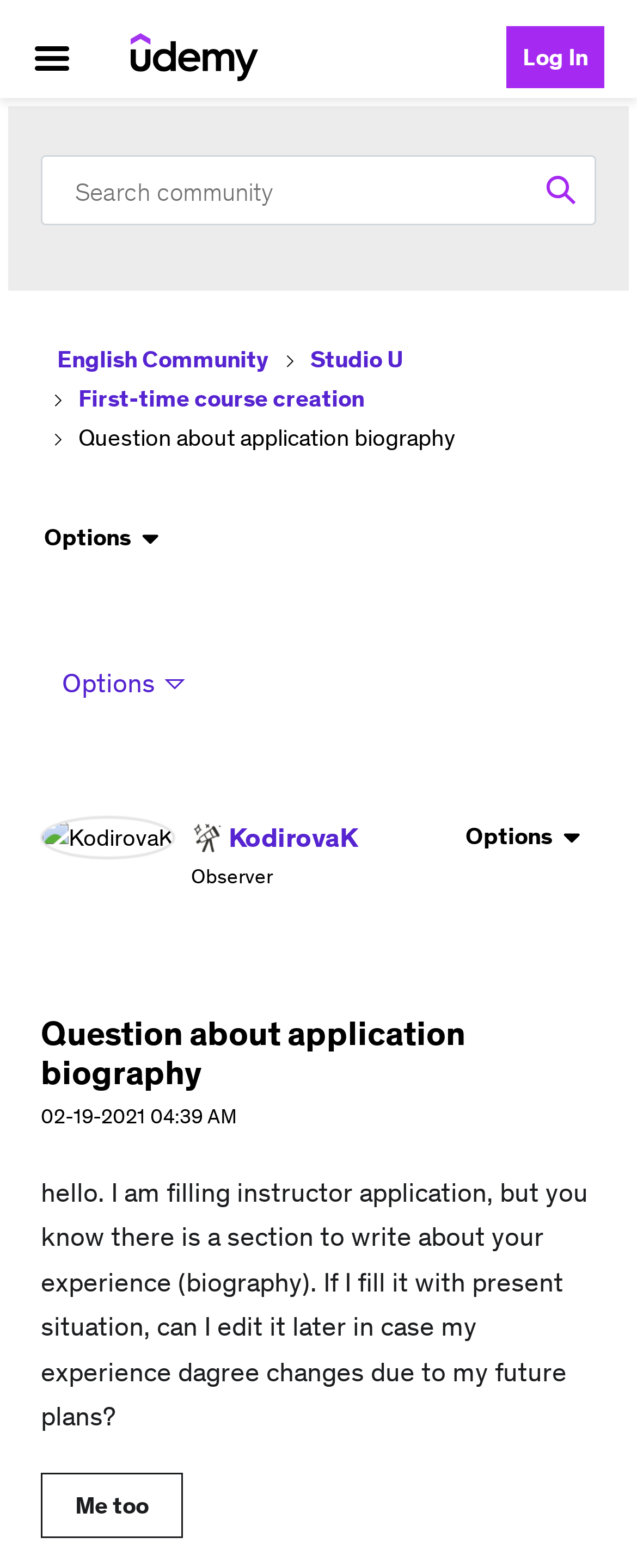Create a detailed narrative describing the layout and content of the webpage.

This webpage appears to be a discussion forum or community page, specifically a question and answer section. At the top left, there is a button labeled "Browse" and a heading that reads "Udemy" with a link to the Udemy website. To the right of this, there is a link to "Log In". 

Below this top section, there is a search bar with a "Search" button to its right. The search bar is quite wide, taking up most of the page's width. 

On the left side of the page, there is a navigation section with breadcrumbs, which includes links to "English Community", "Studio U", "First-time course creation", and "Question about application biography", although the last one is disabled. 

In the main content area, there are two images of users, KodirovaK and Observer, with links to view their profiles. Below these images, there is a heading that reads "Question about application biography" and a post with the same text as the meta description, which is a question about filling out an instructor application biography section. The post includes the date and time it was posted, "02-19-2021 04:39 AM". 

At the bottom of the post, there is a button labeled "Me too". There are also two "Options" buttons, one above the post and one below, which are not expanded.